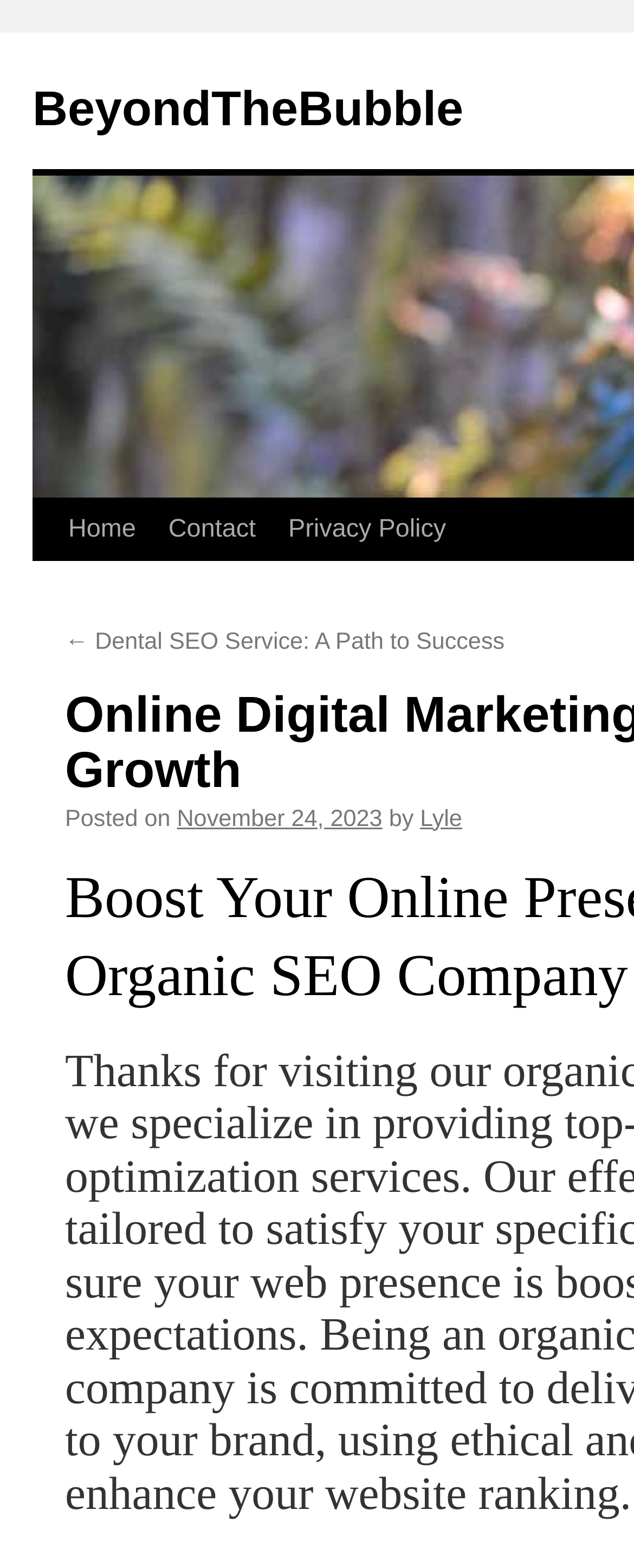Provide a one-word or short-phrase response to the question:
When was the latest post published?

November 24, 2023